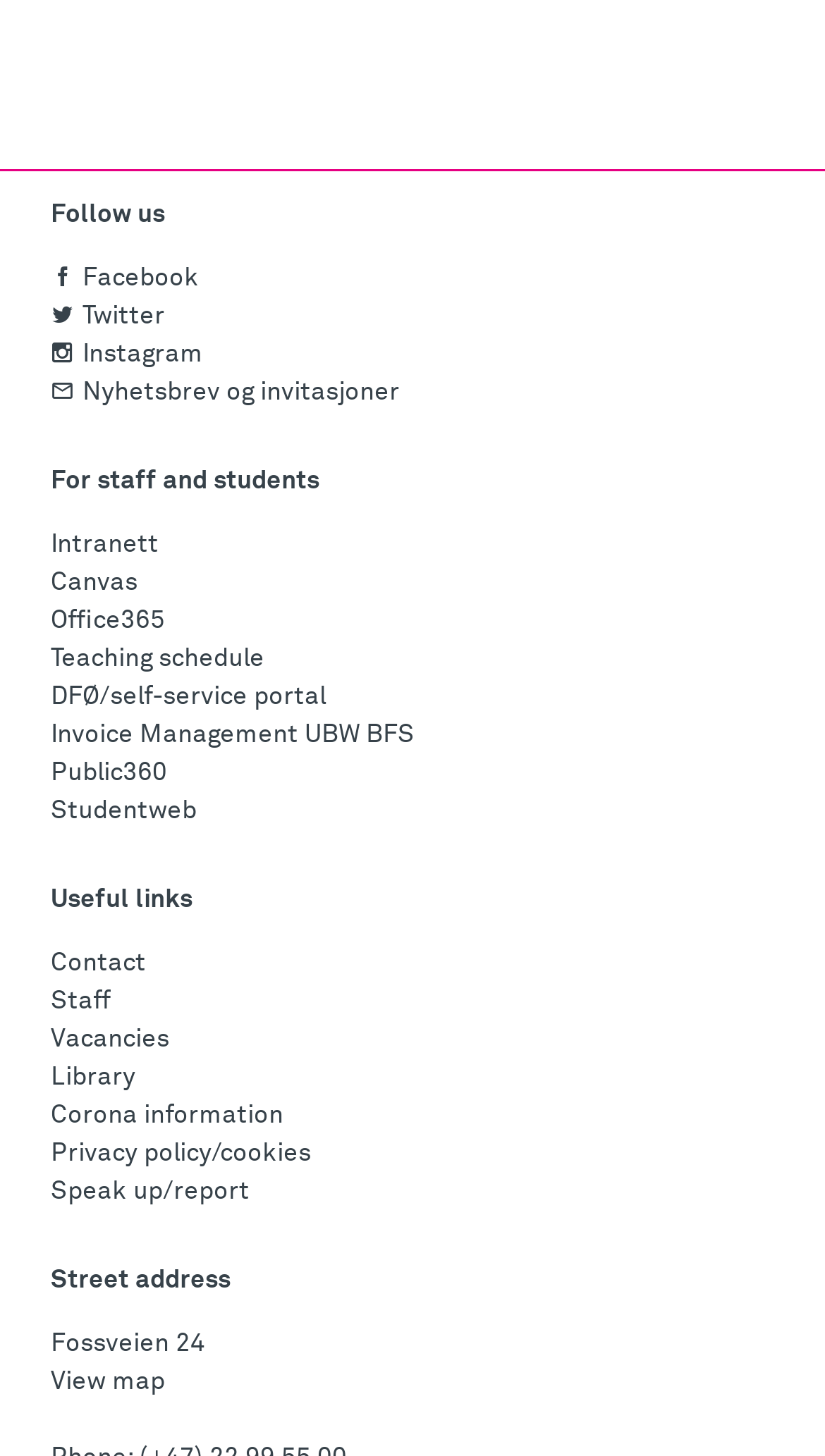Please identify the coordinates of the bounding box that should be clicked to fulfill this instruction: "Contact us".

[0.062, 0.653, 0.177, 0.67]